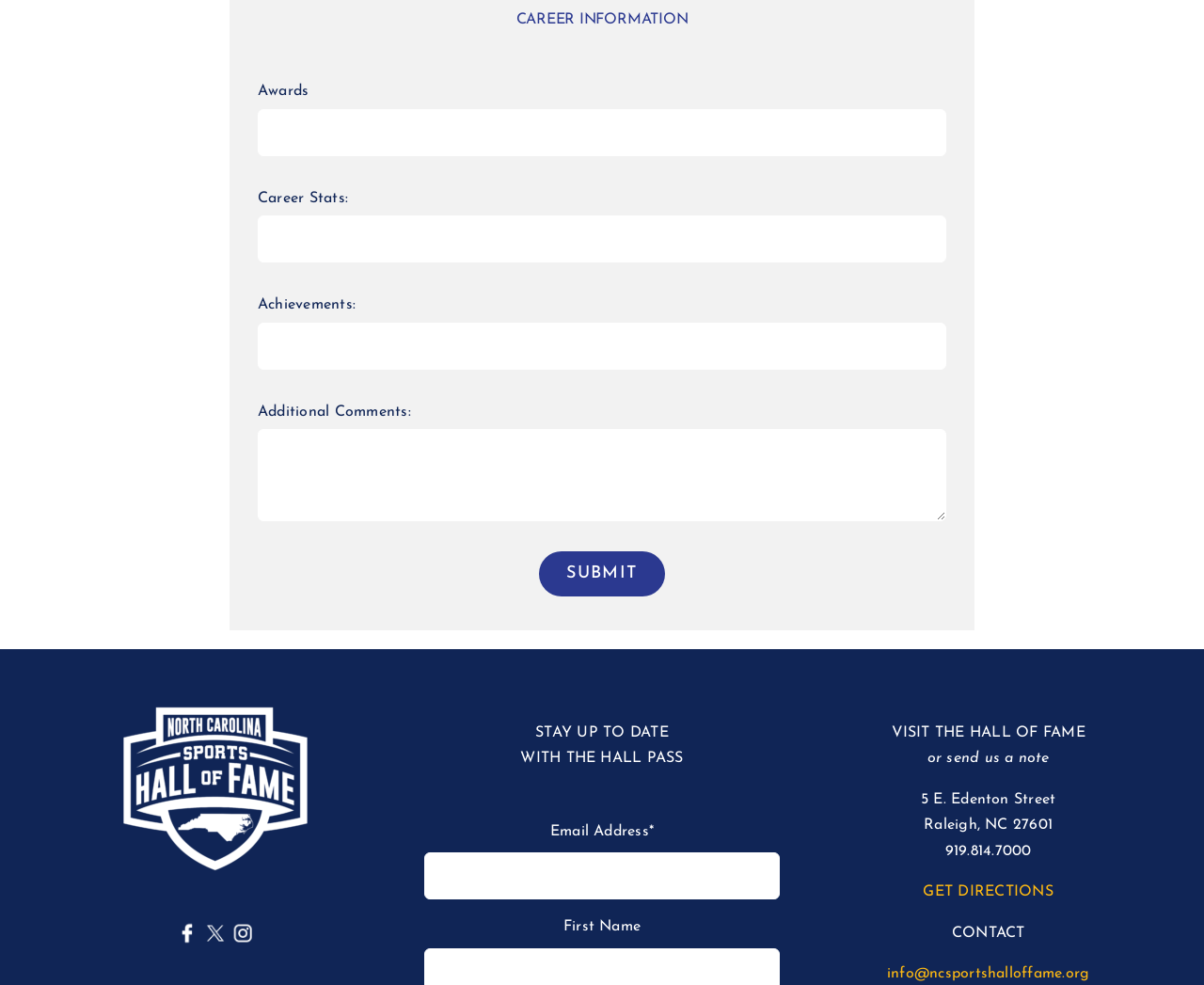Please provide a short answer using a single word or phrase for the question:
How many links are present at the bottom of the page?

5